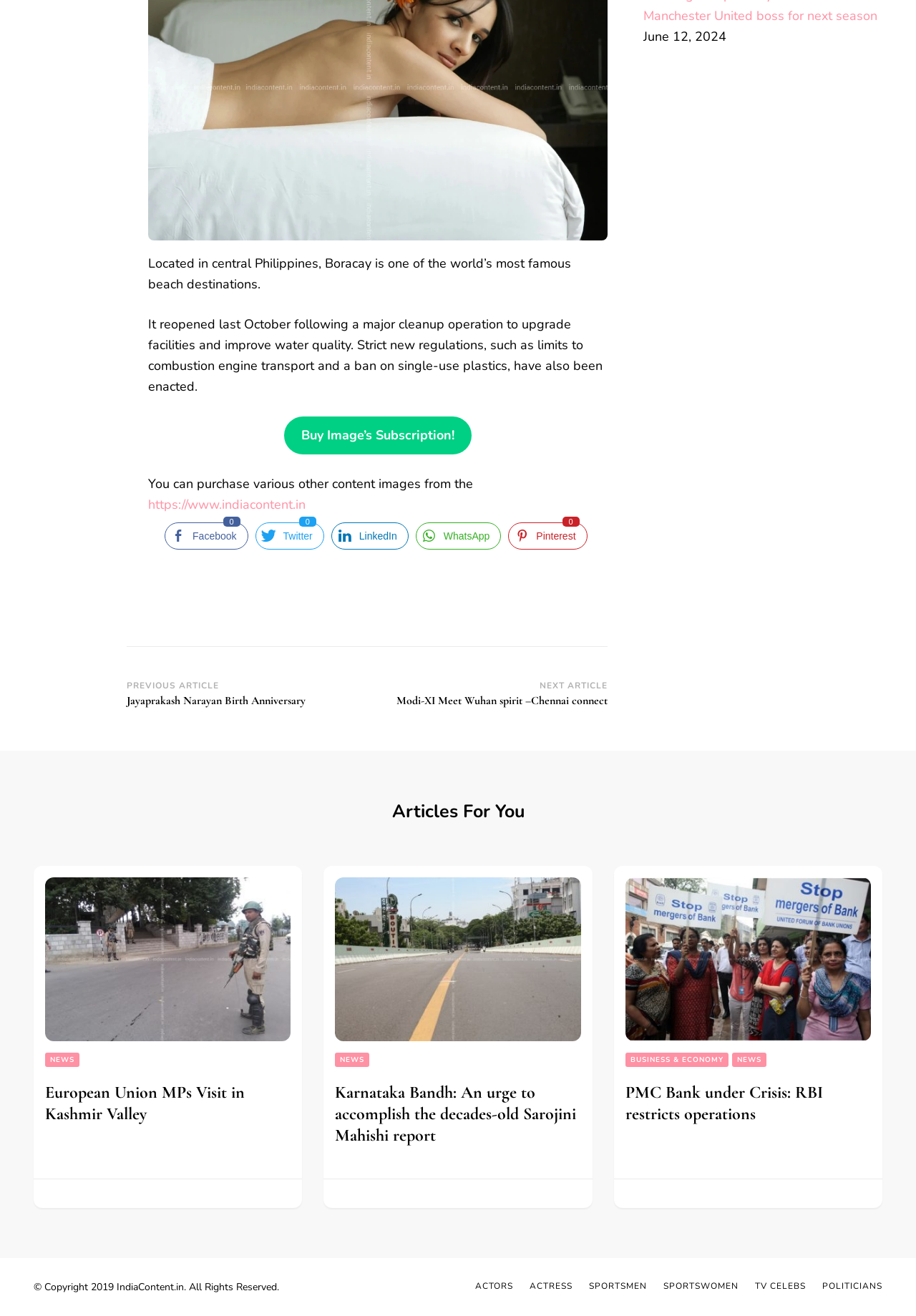Please find and report the bounding box coordinates of the element to click in order to perform the following action: "Read about Boracay". The coordinates should be expressed as four float numbers between 0 and 1, in the format [left, top, right, bottom].

[0.162, 0.194, 0.623, 0.223]